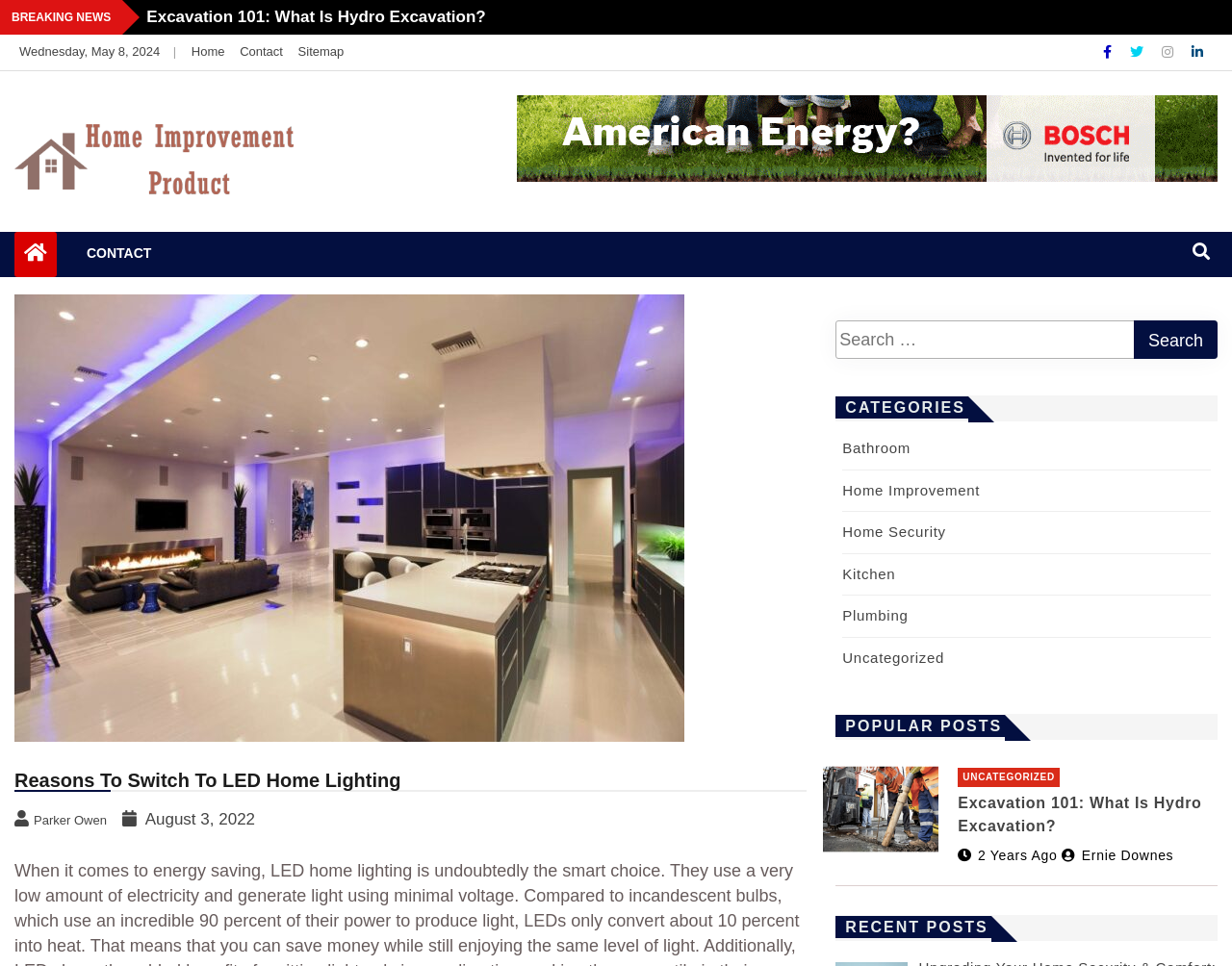What is the date of the latest post?
Using the image as a reference, answer with just one word or a short phrase.

Wednesday, May 8, 2024